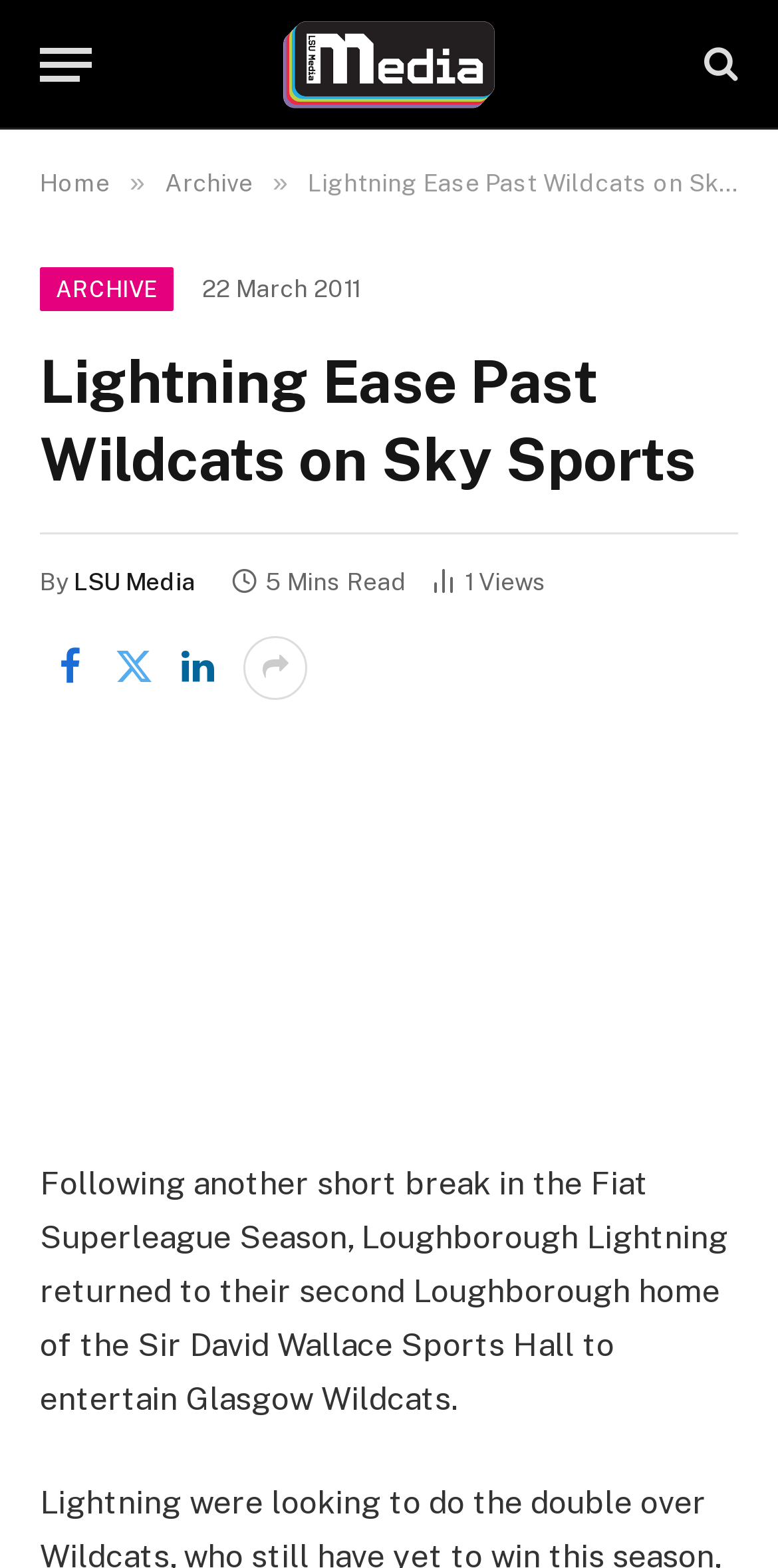Identify the bounding box coordinates of the area that should be clicked in order to complete the given instruction: "Read the article". The bounding box coordinates should be four float numbers between 0 and 1, i.e., [left, top, right, bottom].

[0.051, 0.484, 0.949, 0.697]